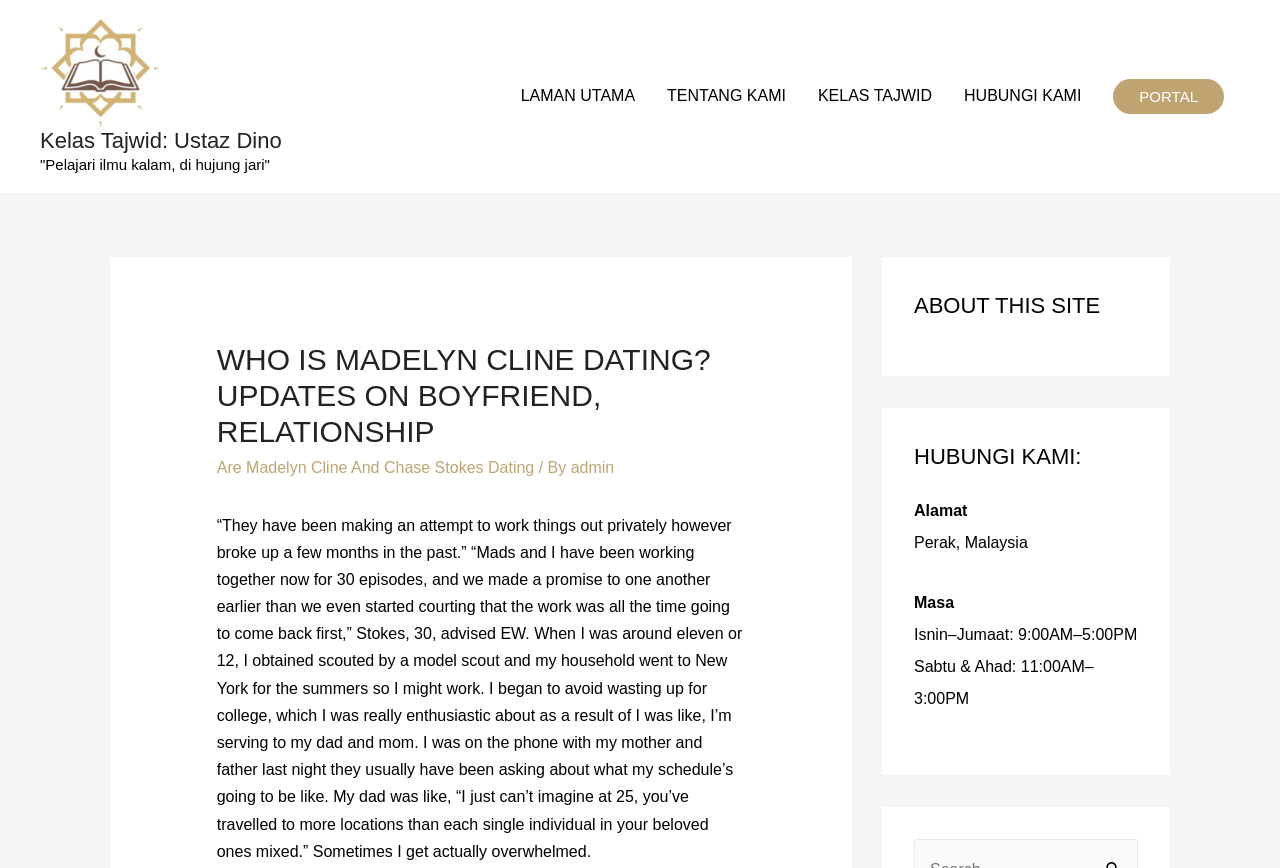What is the purpose of the 'SEARCH' element?
Answer the question in a detailed and comprehensive manner.

The question can be answered by looking at the static text element with the text 'SEARCH' which is likely a search bar, indicating that its purpose is to search the website.